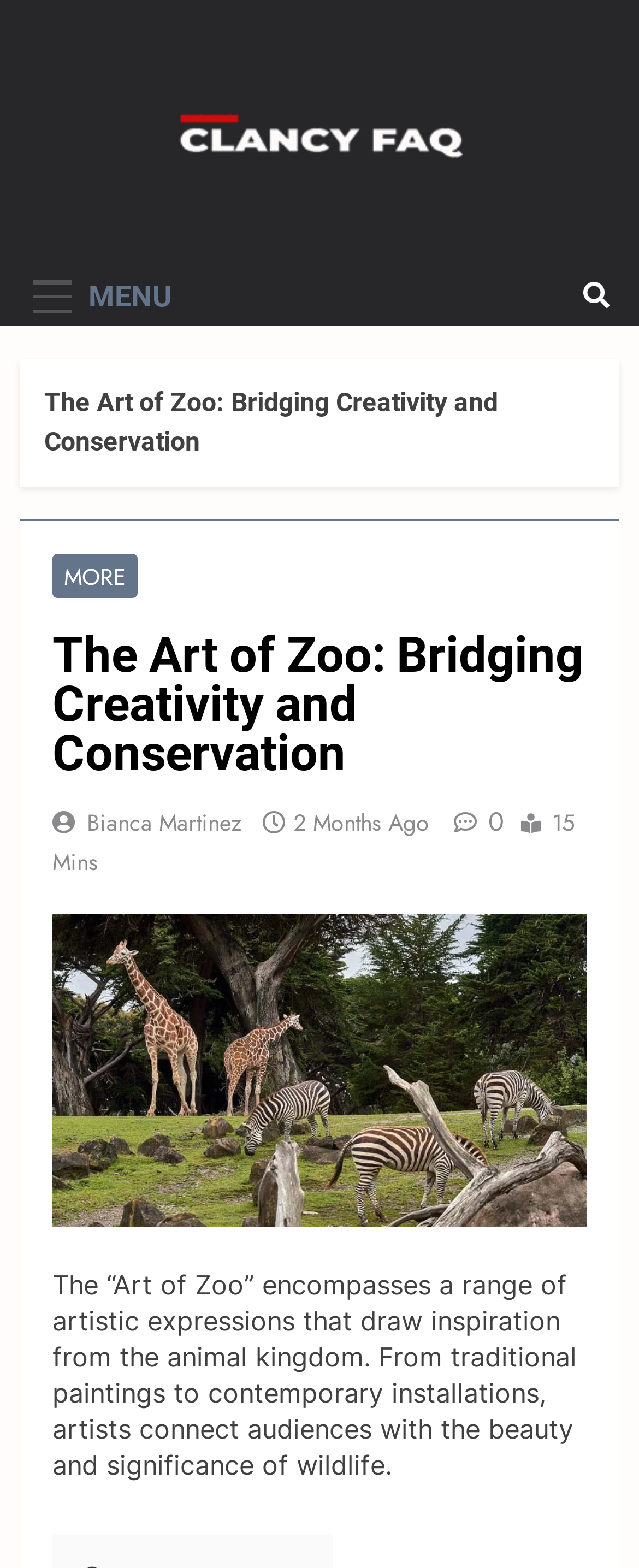Please give a succinct answer using a single word or phrase:
What is the name of the author of the article?

Bianca Martinez